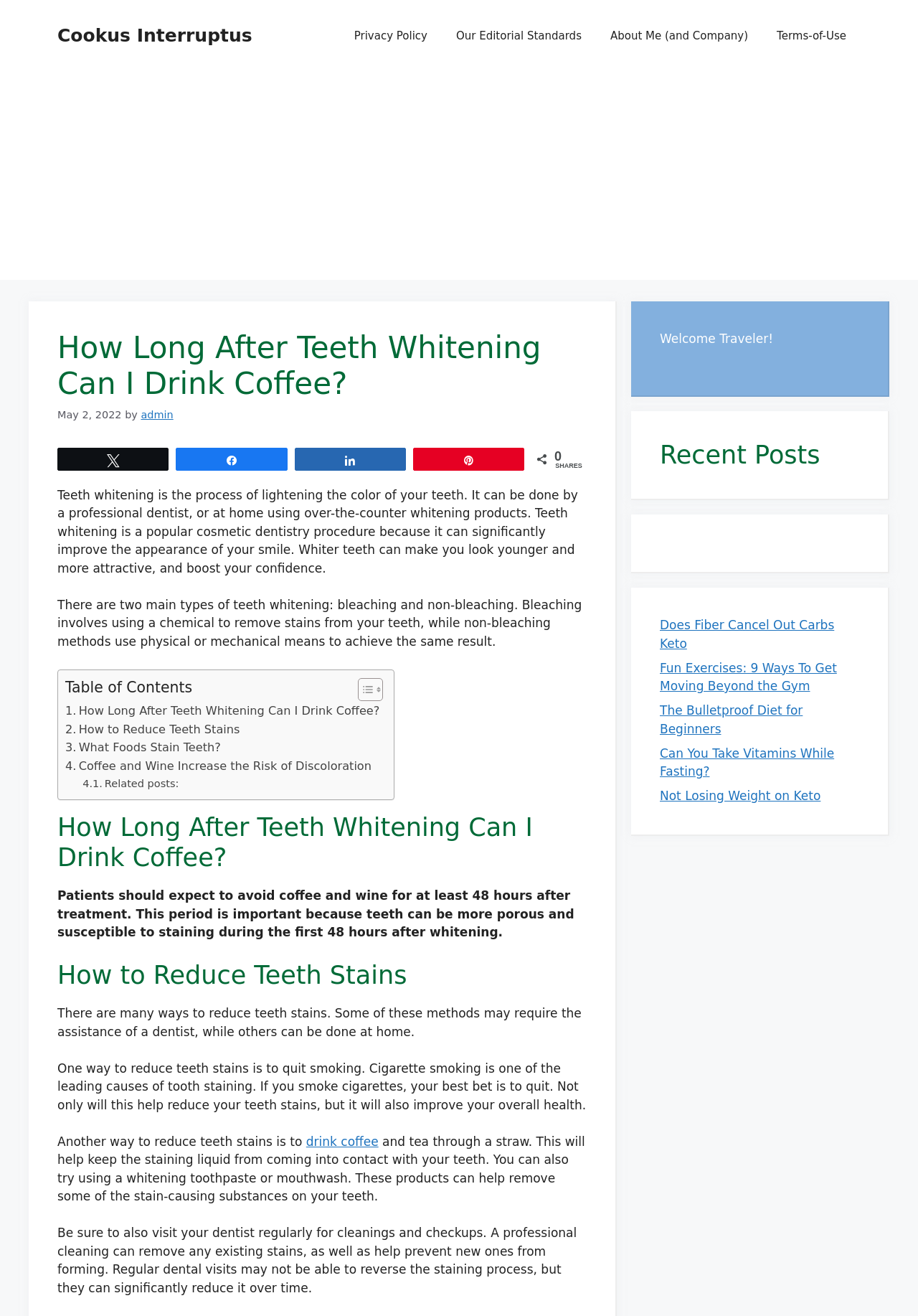Please determine the bounding box coordinates for the element that should be clicked to follow these instructions: "Click the 'Does Fiber Cancel Out Carbs Keto' link".

[0.719, 0.469, 0.909, 0.494]